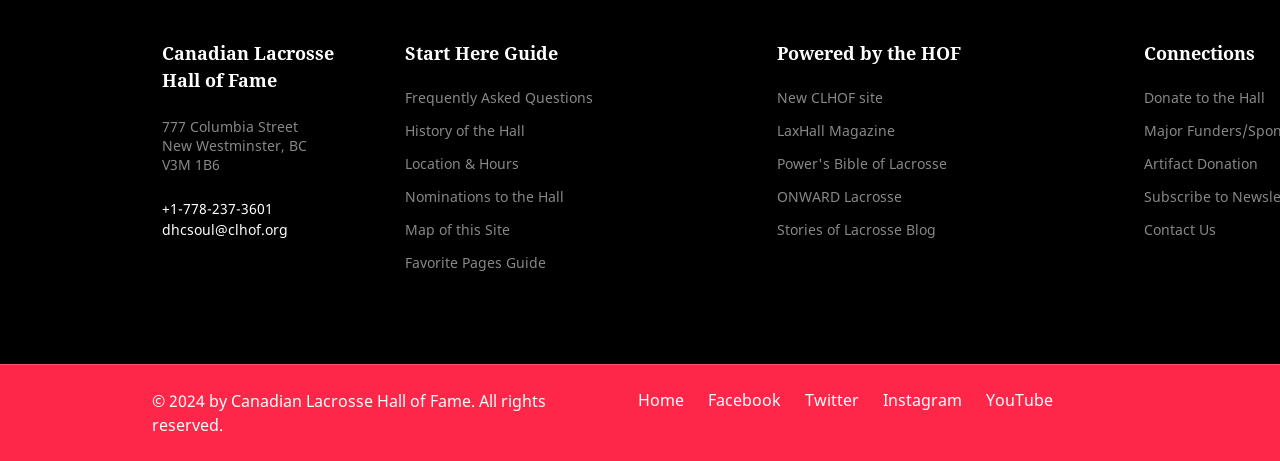Locate the bounding box of the UI element described in the following text: "History of the Hall".

[0.317, 0.262, 0.41, 0.303]